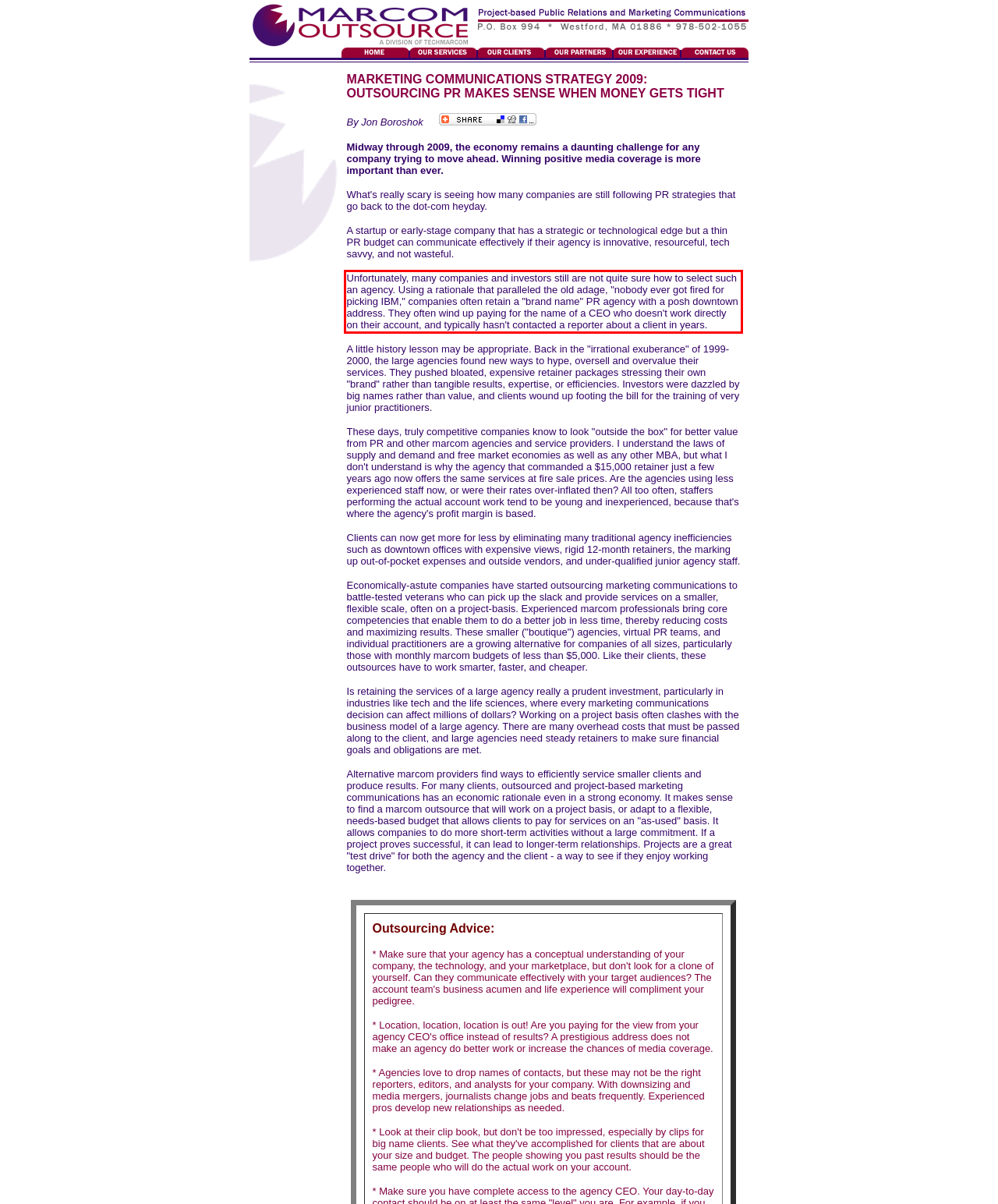Look at the screenshot of the webpage, locate the red rectangle bounding box, and generate the text content that it contains.

Unfortunately, many companies and investors still are not quite sure how to select such an agency. Using a rationale that paralleled the old adage, "nobody ever got fired for picking IBM," companies often retain a "brand name" PR agency with a posh downtown address. They often wind up paying for the name of a CEO who doesn't work directly on their account, and typically hasn't contacted a reporter about a client in years.